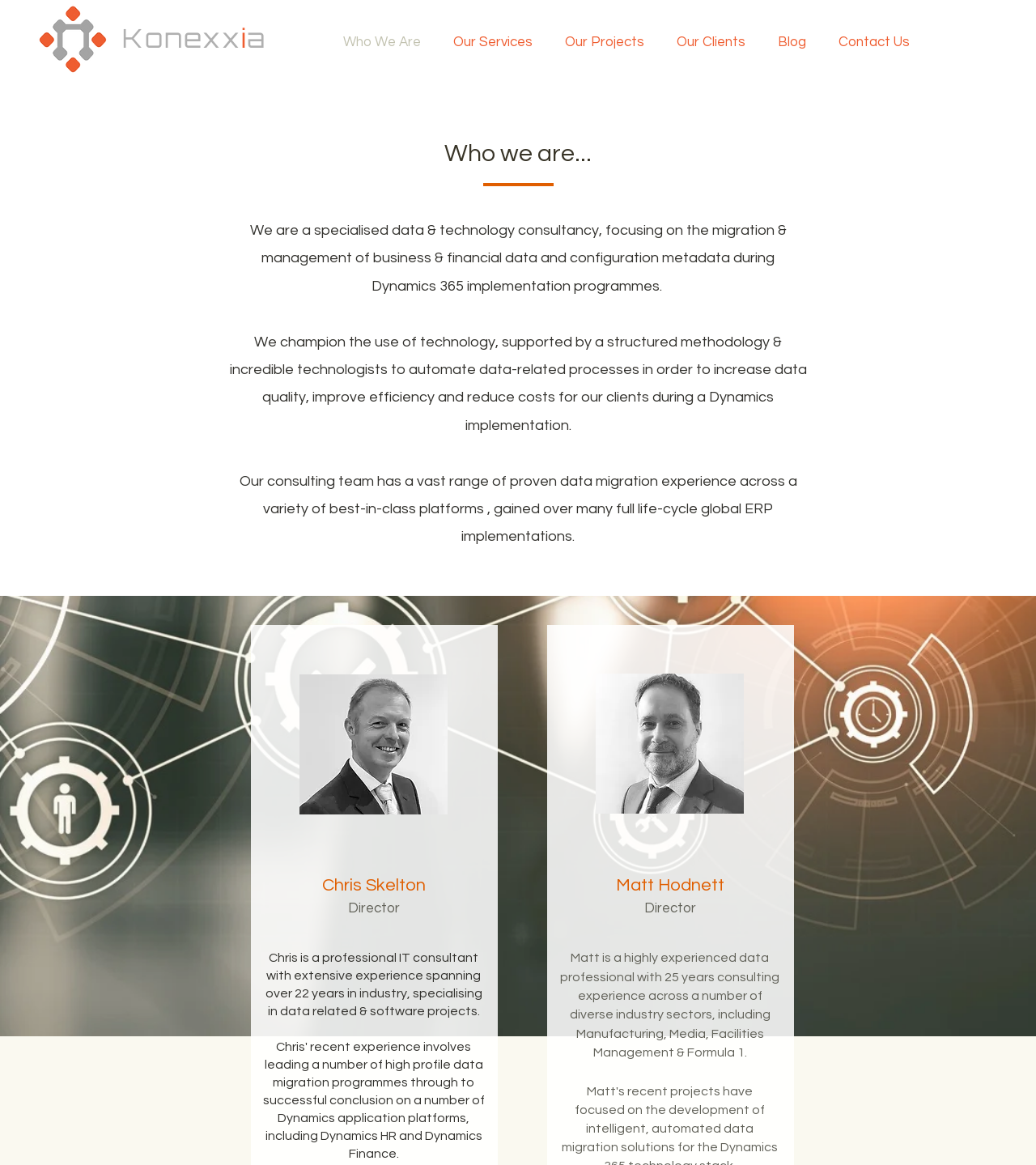Determine the bounding box coordinates of the clickable region to carry out the instruction: "Go to the Contact Us page".

[0.794, 0.027, 0.894, 0.045]